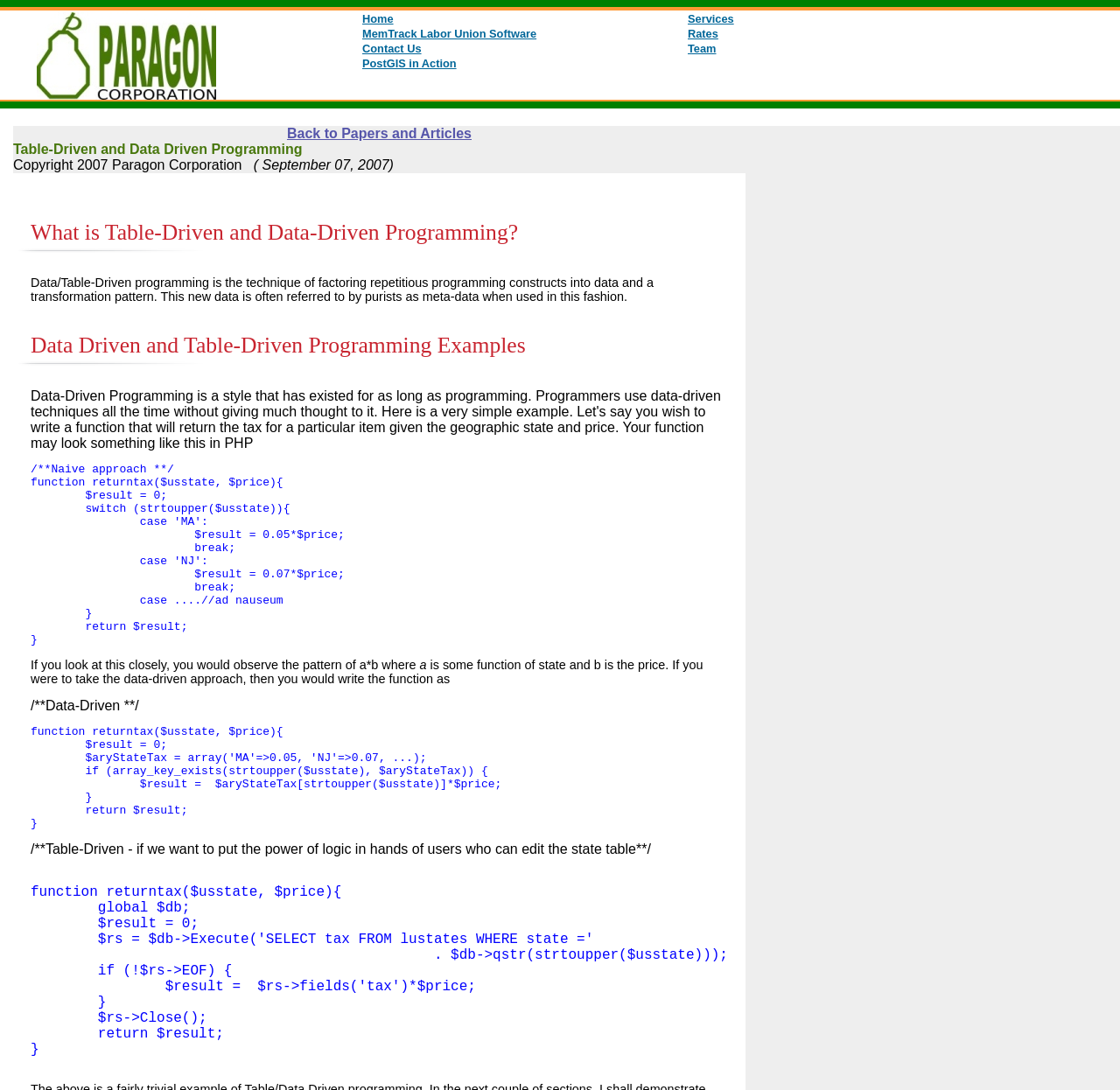Calculate the bounding box coordinates for the UI element based on the following description: "MemTrack Labor Union Software". Ensure the coordinates are four float numbers between 0 and 1, i.e., [left, top, right, bottom].

[0.323, 0.025, 0.611, 0.037]